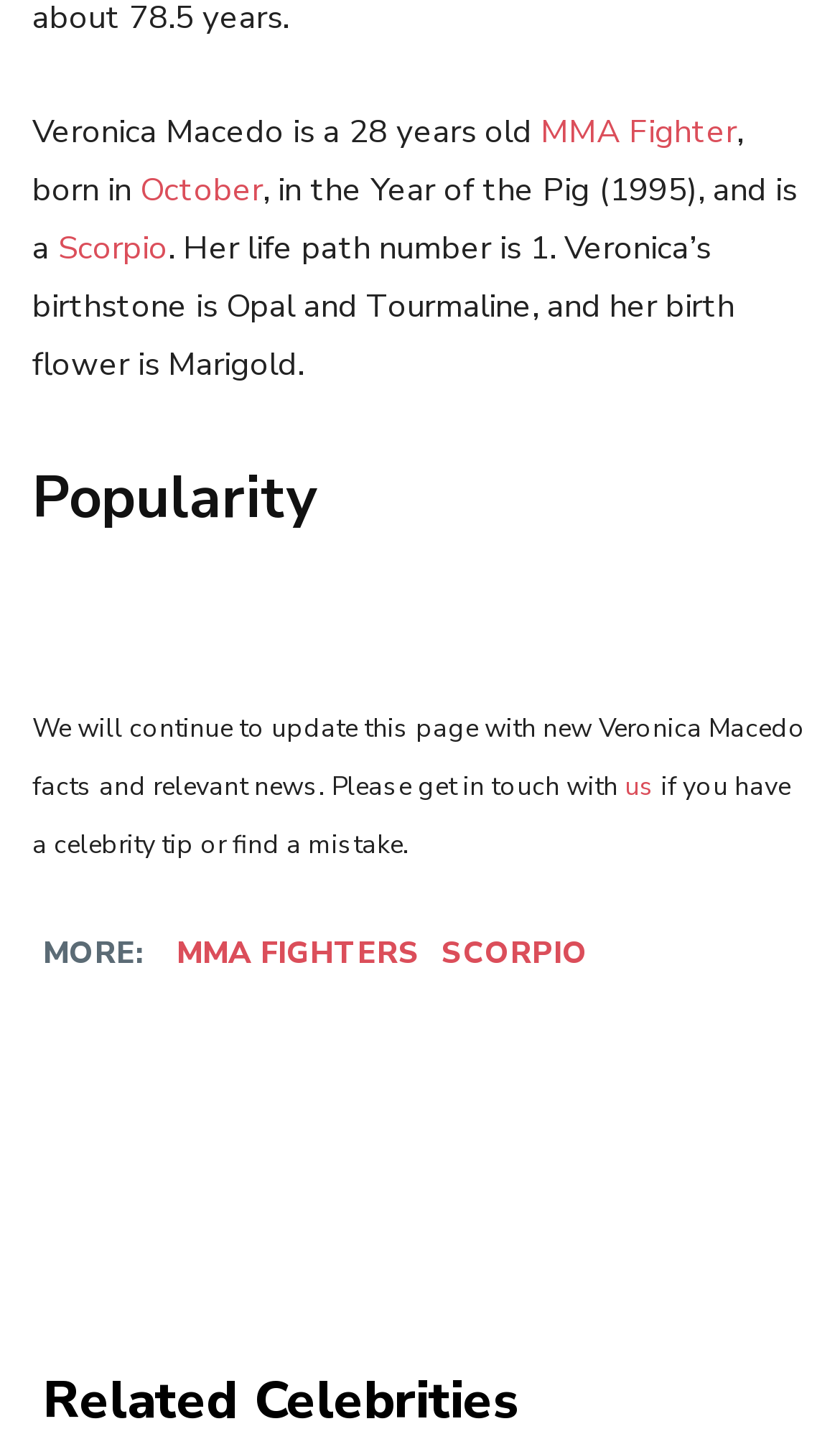Determine the bounding box coordinates of the clickable element to complete this instruction: "Click MMA Fighter". Provide the coordinates in the format of four float numbers between 0 and 1, [left, top, right, bottom].

[0.644, 0.077, 0.877, 0.107]